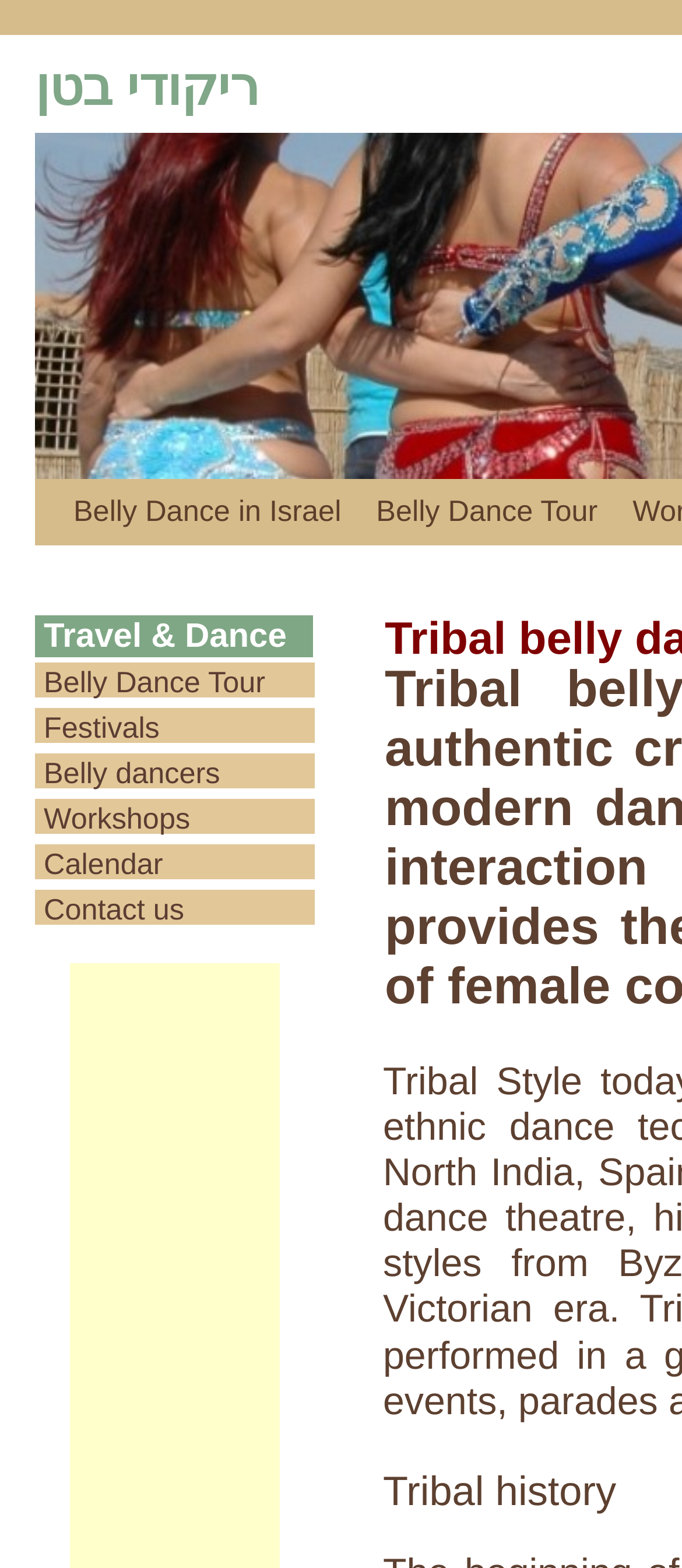Determine the bounding box coordinates of the clickable element to achieve the following action: 'explore Famous Shiva Temples In India'. Provide the coordinates as four float values between 0 and 1, formatted as [left, top, right, bottom].

None